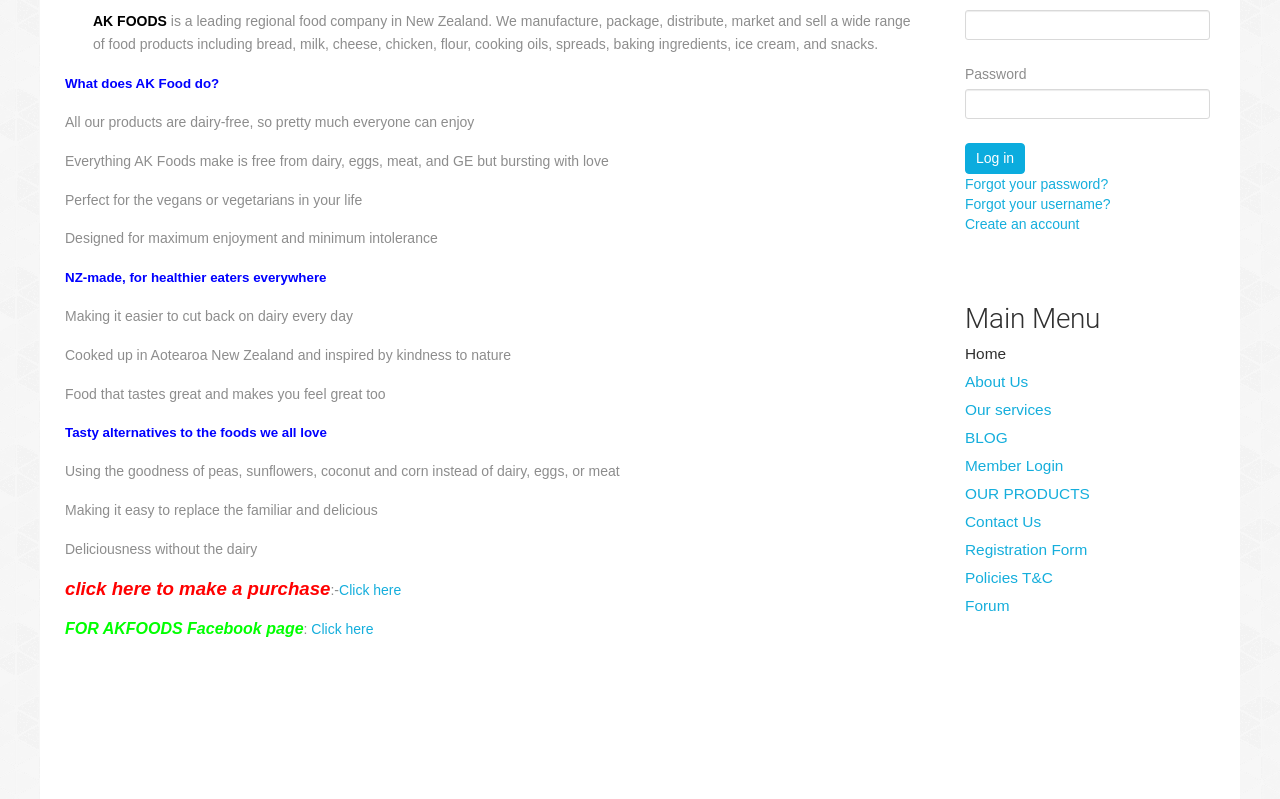Refer to the screenshot and give an in-depth answer to this question: What is the theme of AK Foods' products?

The emphasis on dairy-free products, as well as phrases such as 'Perfect for the vegans or vegetarians in your life', suggests that AK Foods' products are geared towards vegan and vegetarian consumers.